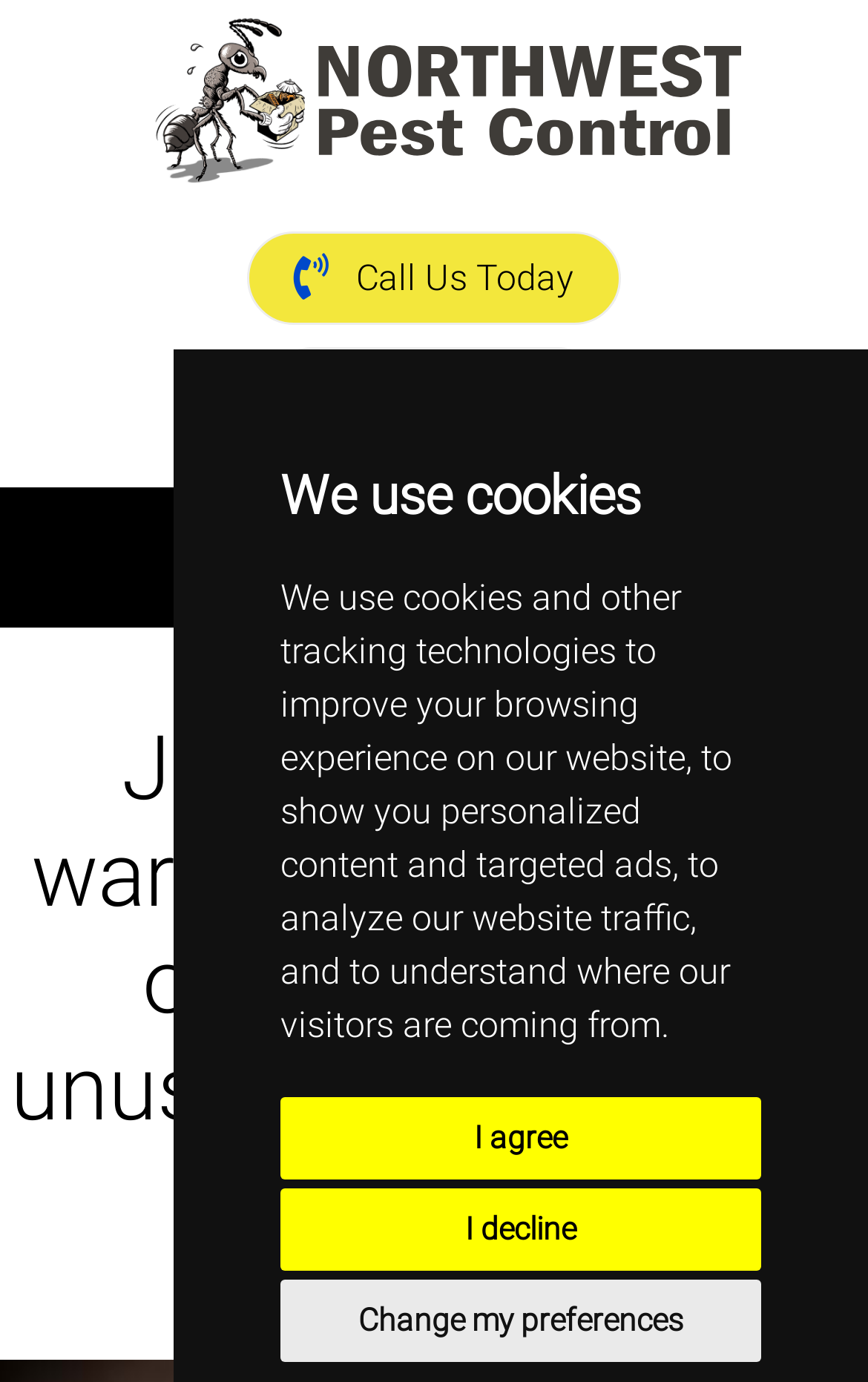Provide a thorough description of the webpage you see.

The webpage appears to be an article from Northwest Pest, dated June 16, 2020, with a title "June 2020: CDC warns of an increase of rodents with unusual or aggressive behavior". 

At the top left corner, there is a link to "Skip to main content". Next to it, the Northwest Pest logo is displayed. Below the logo, there are three links: "Call Us Today", "Prep Sheets", and a button labeled "Menu" with an accompanying icon. 

The main content of the webpage is headed by a title that matches the meta description, warning about an increase in rodent activity and unusual behavior. The article's publication date is mentioned below the title. 

At the bottom of the page, there is a notification about the use of cookies and tracking technologies, with three buttons: "I agree", "I decline", and "Change my preferences".